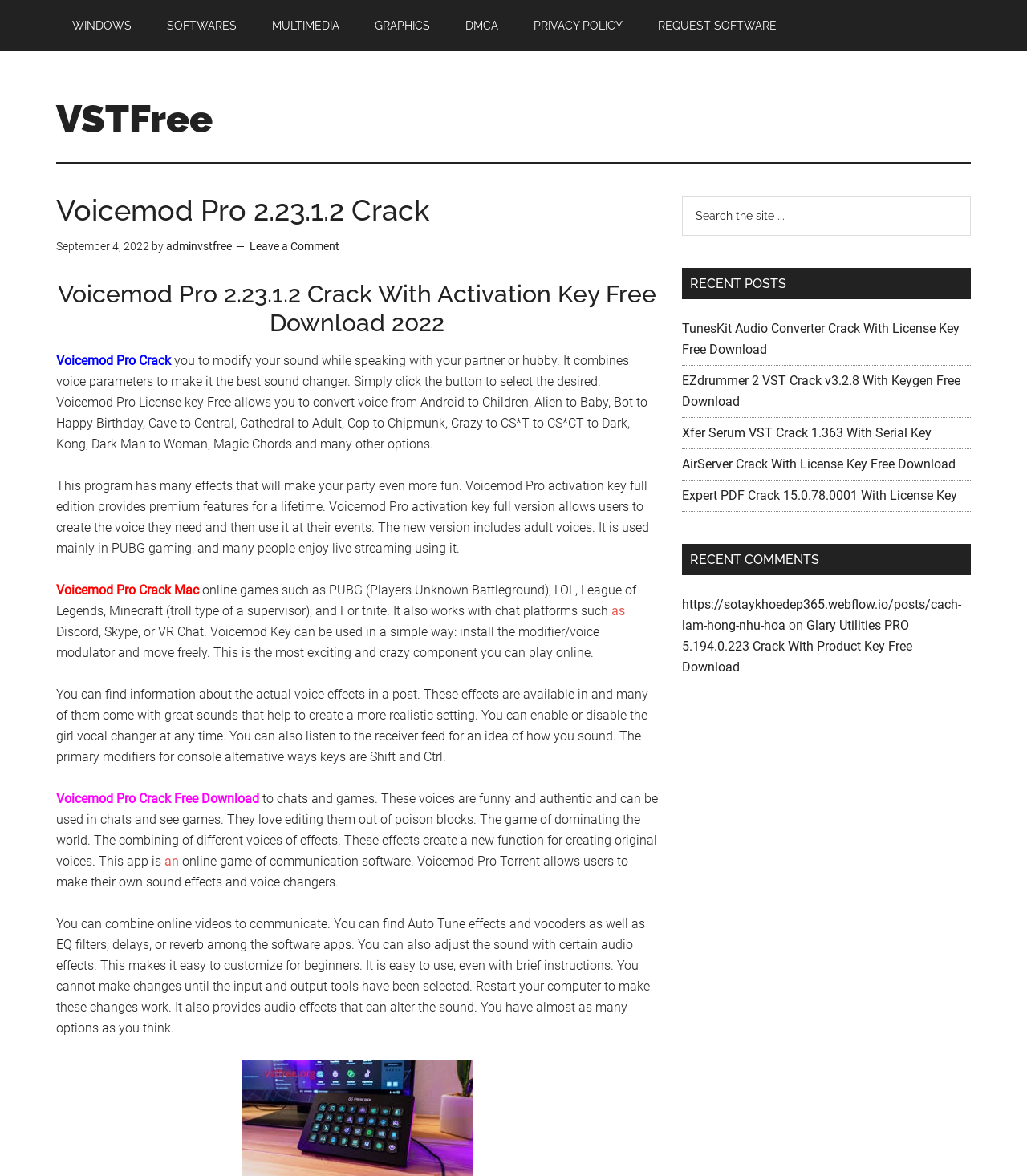Find the UI element described as: "Leave a Comment" and predict its bounding box coordinates. Ensure the coordinates are four float numbers between 0 and 1, [left, top, right, bottom].

[0.243, 0.204, 0.33, 0.215]